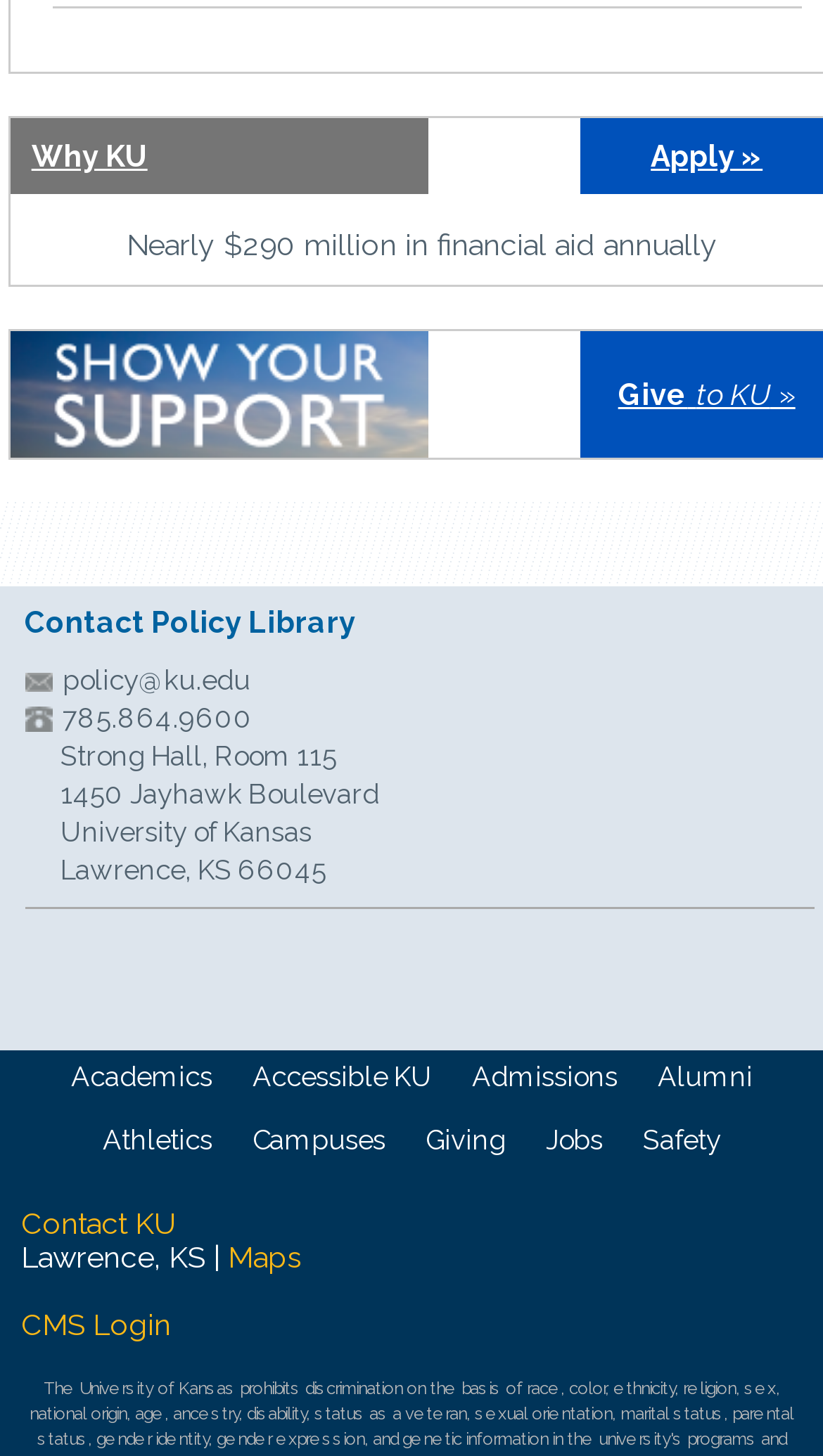What is the name of the building where the policy library is located?
Based on the image content, provide your answer in one word or a short phrase.

Strong Hall